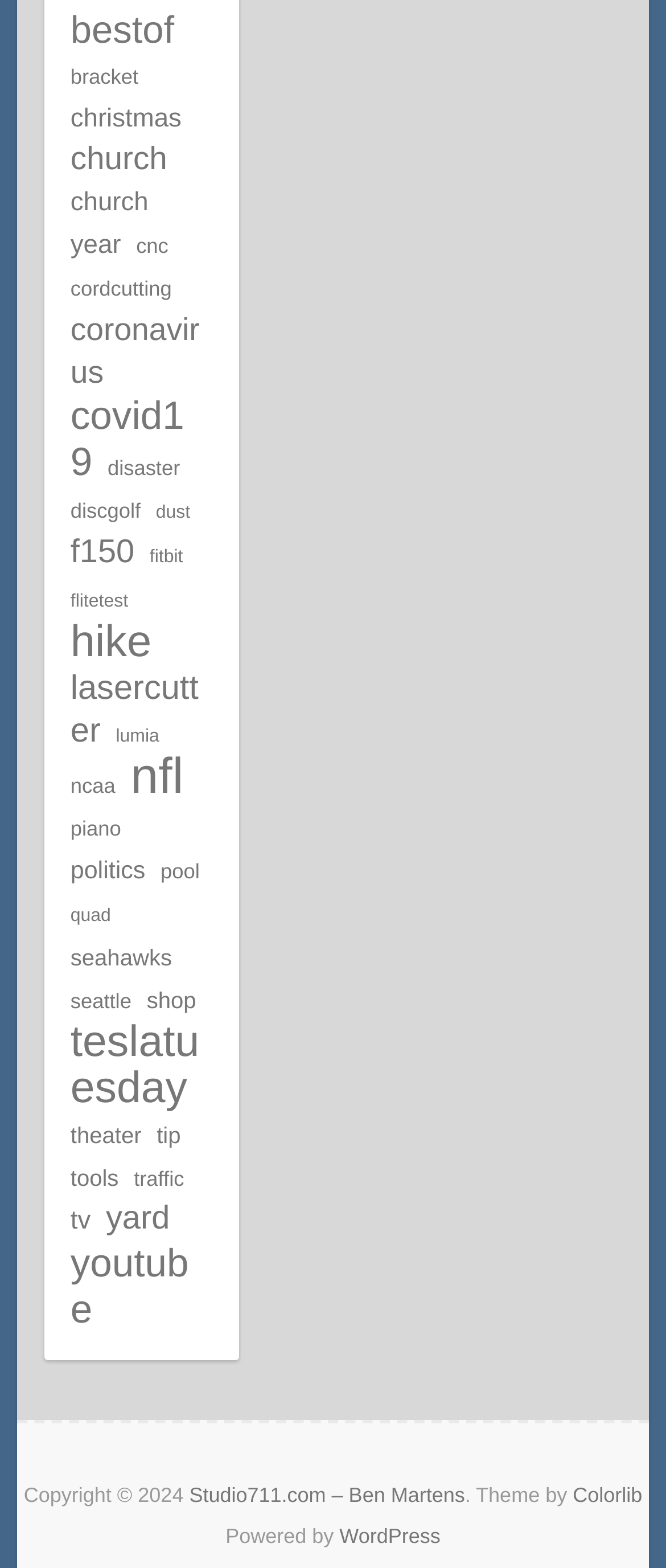Pinpoint the bounding box coordinates of the element that must be clicked to accomplish the following instruction: "check the teslatuesday items". The coordinates should be in the format of four float numbers between 0 and 1, i.e., [left, top, right, bottom].

[0.106, 0.639, 0.299, 0.72]